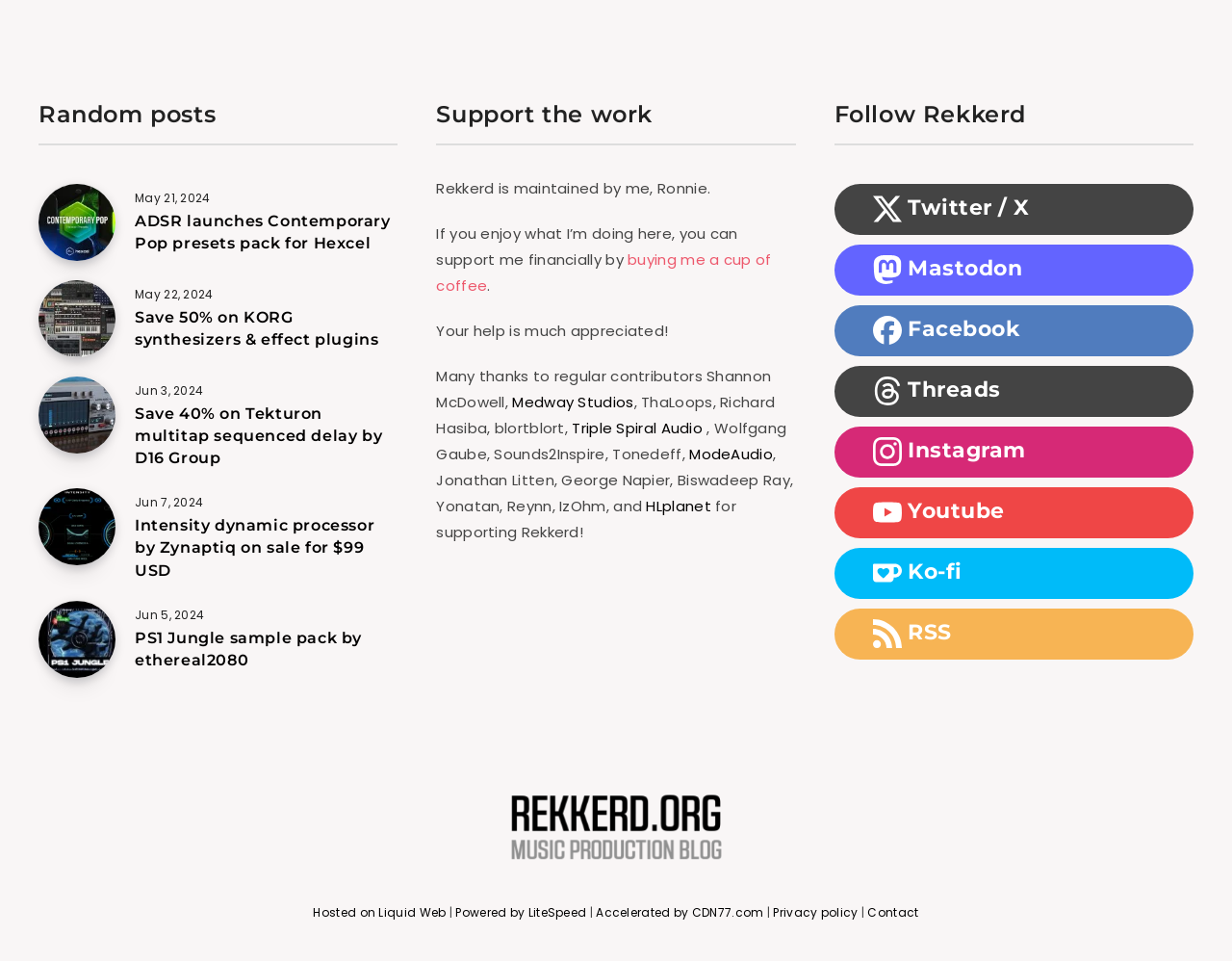Please locate the bounding box coordinates of the element's region that needs to be clicked to follow the instruction: "Click on 'ADSR launches Contemporary Pop presets pack for Hexcel'". The bounding box coordinates should be provided as four float numbers between 0 and 1, i.e., [left, top, right, bottom].

[0.109, 0.22, 0.317, 0.267]